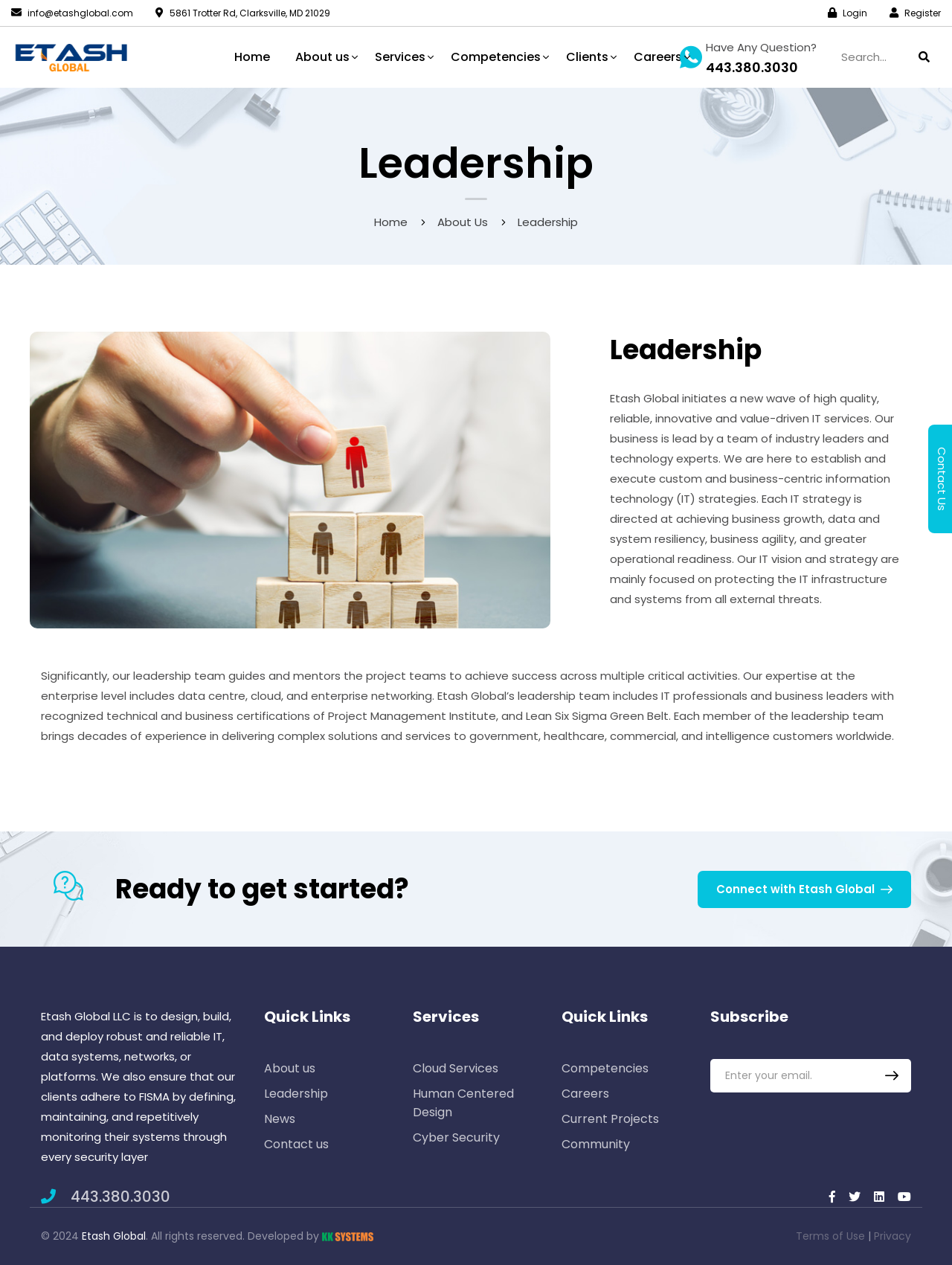Highlight the bounding box coordinates of the element you need to click to perform the following instruction: "Subscribe to the newsletter."

[0.746, 0.837, 0.957, 0.864]